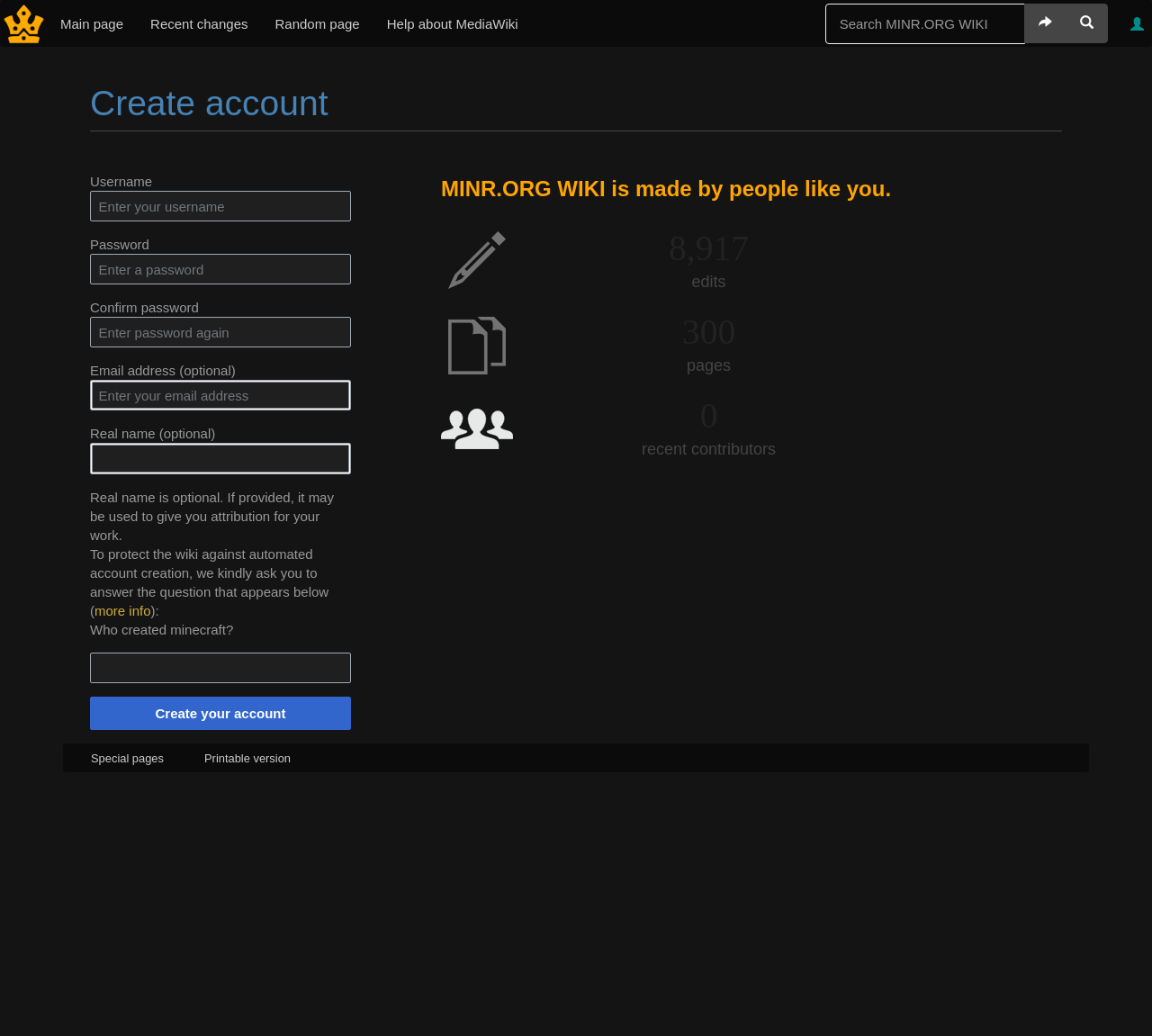Describe the webpage meticulously, covering all significant aspects.

The webpage is a registration page for MINR.ORG WIKI. At the top left, there is a logo image and a link to the main page of MINR.ORG WIKI. Next to it, there are several links to other pages, including the main page, recent changes, random page, and help about MediaWiki. On the top right, there is a search bar with a textbox and two buttons.

Below the top navigation bar, there is a heading that reads "Create account". Underneath, there are several form fields to fill in, including username, password, confirm password, email address, and real name. Each field has a corresponding label and a textbox to input the information. The real name field has an additional description that explains it is optional and may be used to give attribution for the user's work.

Further down, there is a section that explains the need to answer a question to protect the wiki against automated account creation. The question is "Who created Minecraft?" and there is a textbox to input the answer. Below the question, there is a button to create the account.

On the right side of the page, there is a section that provides information about MINR.ORG WIKI, including the number of edits, pages, and recent contributors. At the bottom of the page, there are two links to special pages and a printable version of the page.